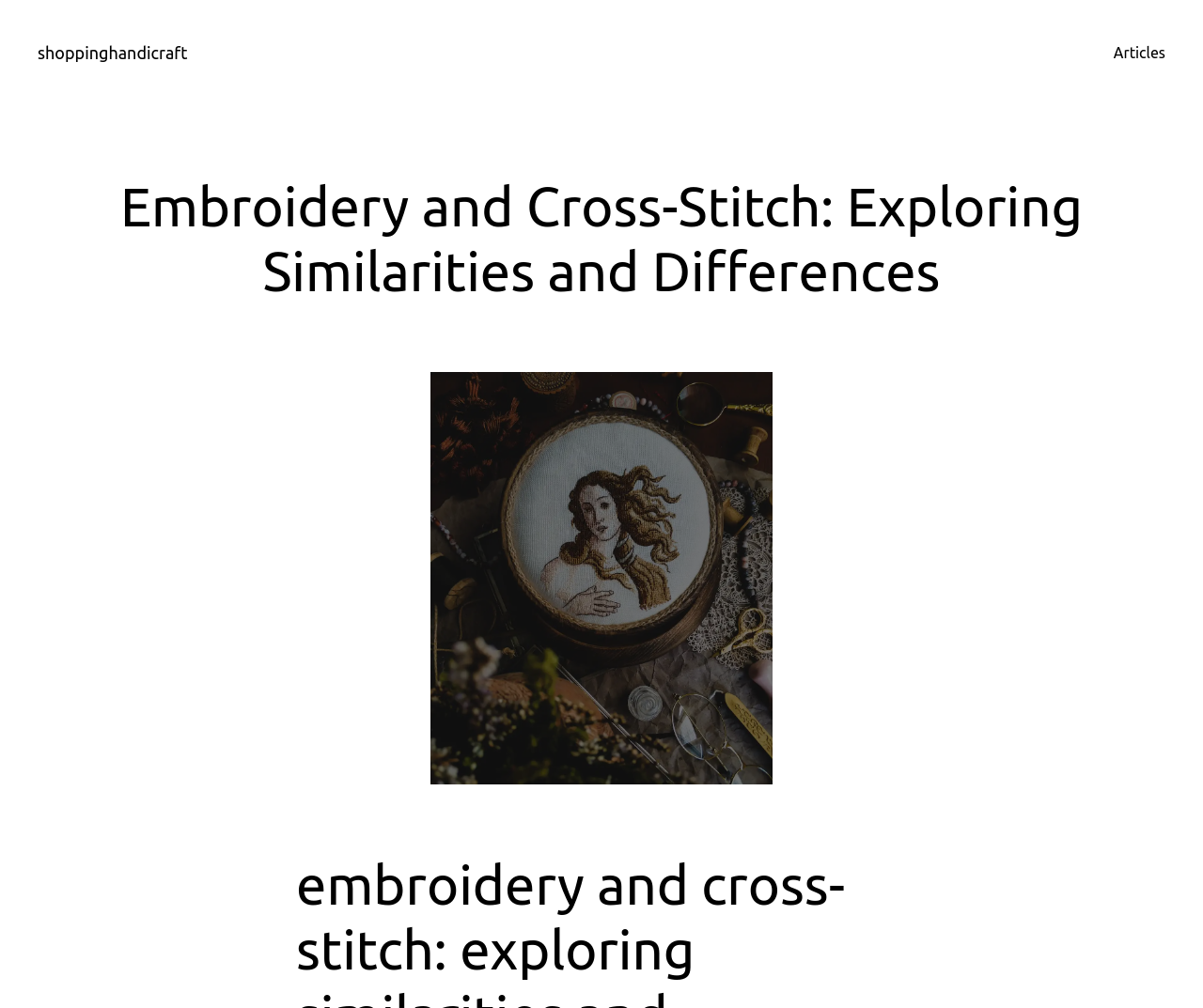Identify the bounding box for the UI element specified in this description: "Articles". The coordinates must be four float numbers between 0 and 1, formatted as [left, top, right, bottom].

[0.926, 0.041, 0.969, 0.064]